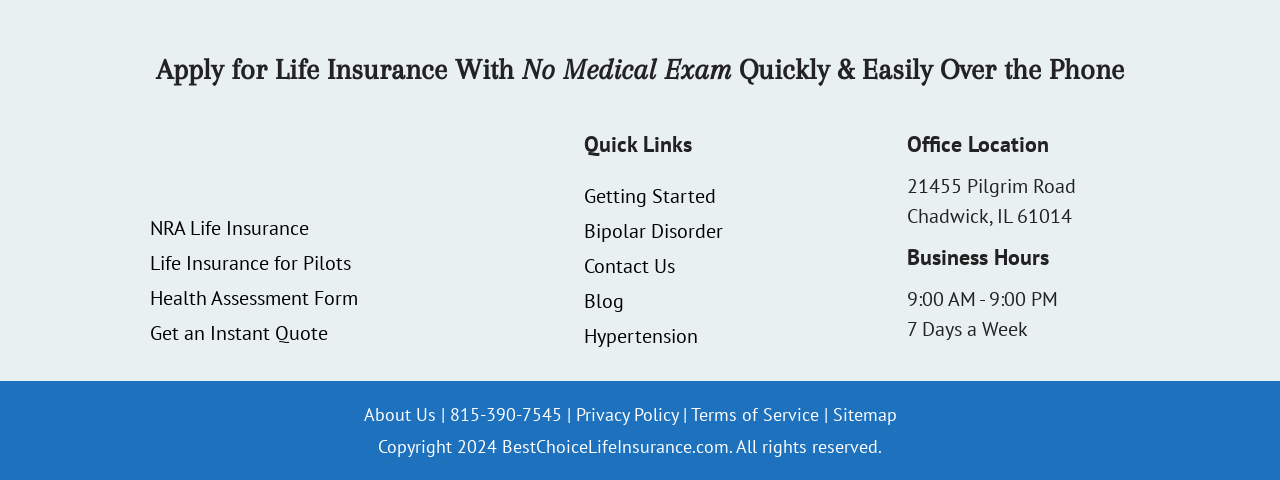Answer the question below in one word or phrase:
What is the main purpose of this website?

Life Insurance